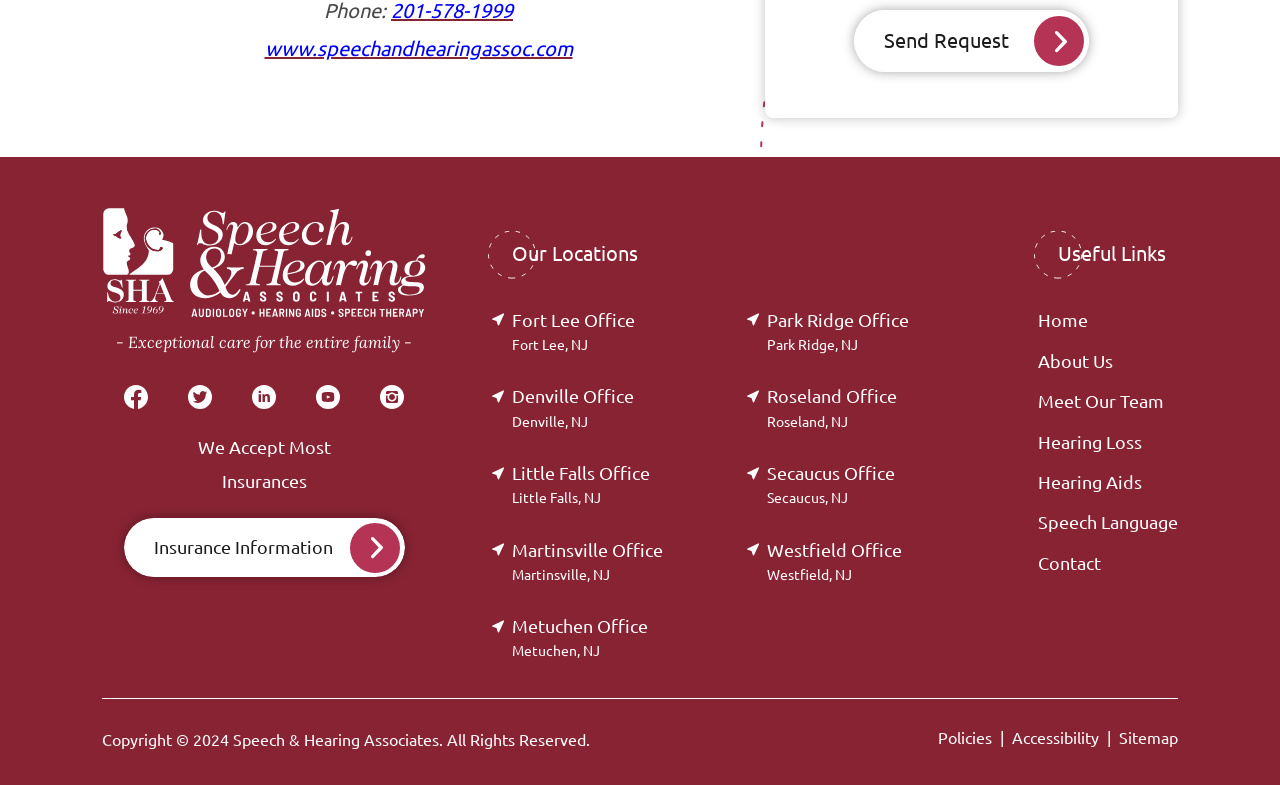Find the bounding box coordinates for the UI element whose description is: "aria-label="YouTube"". The coordinates should be four float numbers between 0 and 1, in the format [left, top, right, bottom].

[0.247, 0.49, 0.266, 0.515]